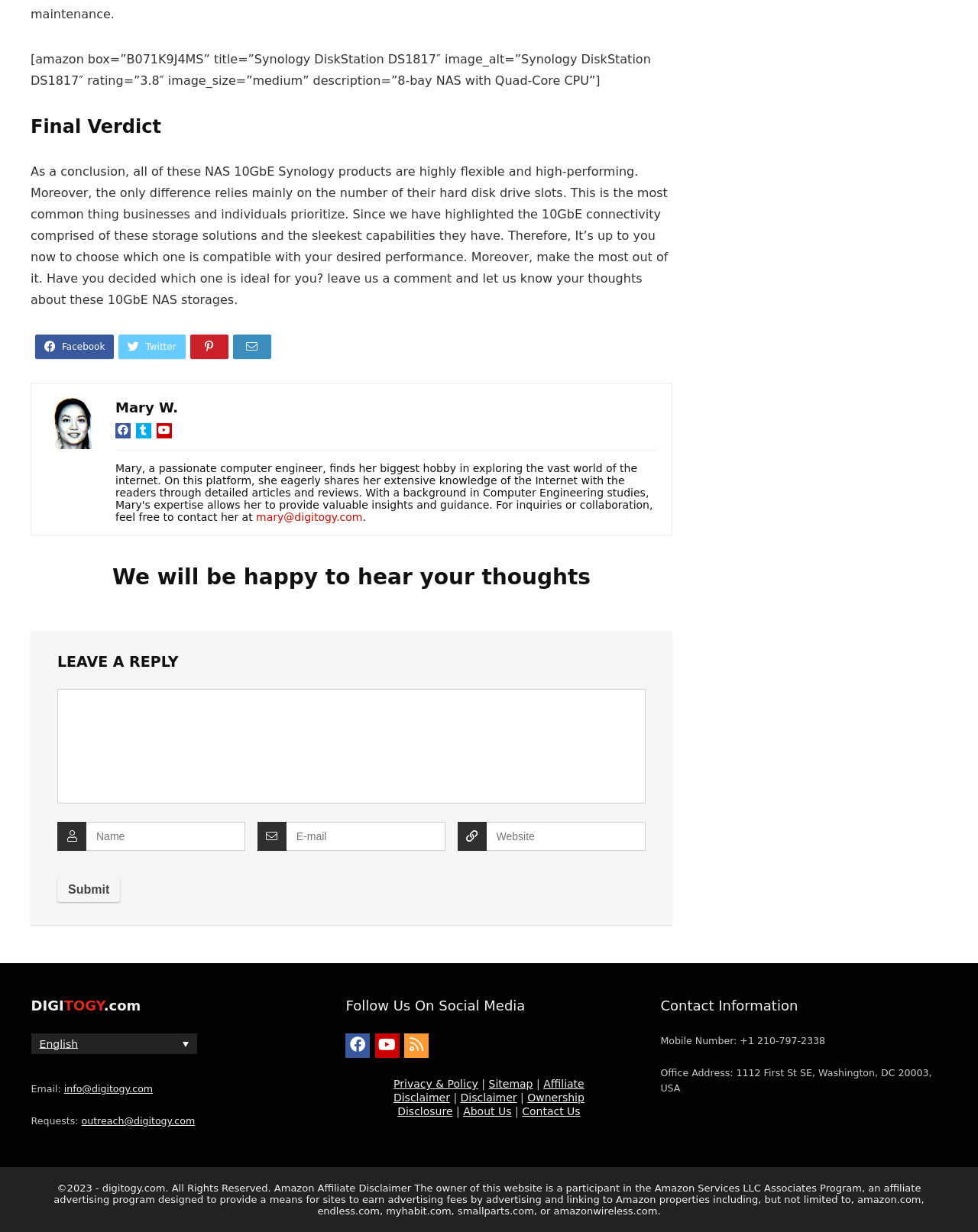Who is the author of the final verdict?
Make sure to answer the question with a detailed and comprehensive explanation.

The author of the final verdict can be found in the heading element 'Mary W.' which is located below the StaticText element 'Final Verdict'.